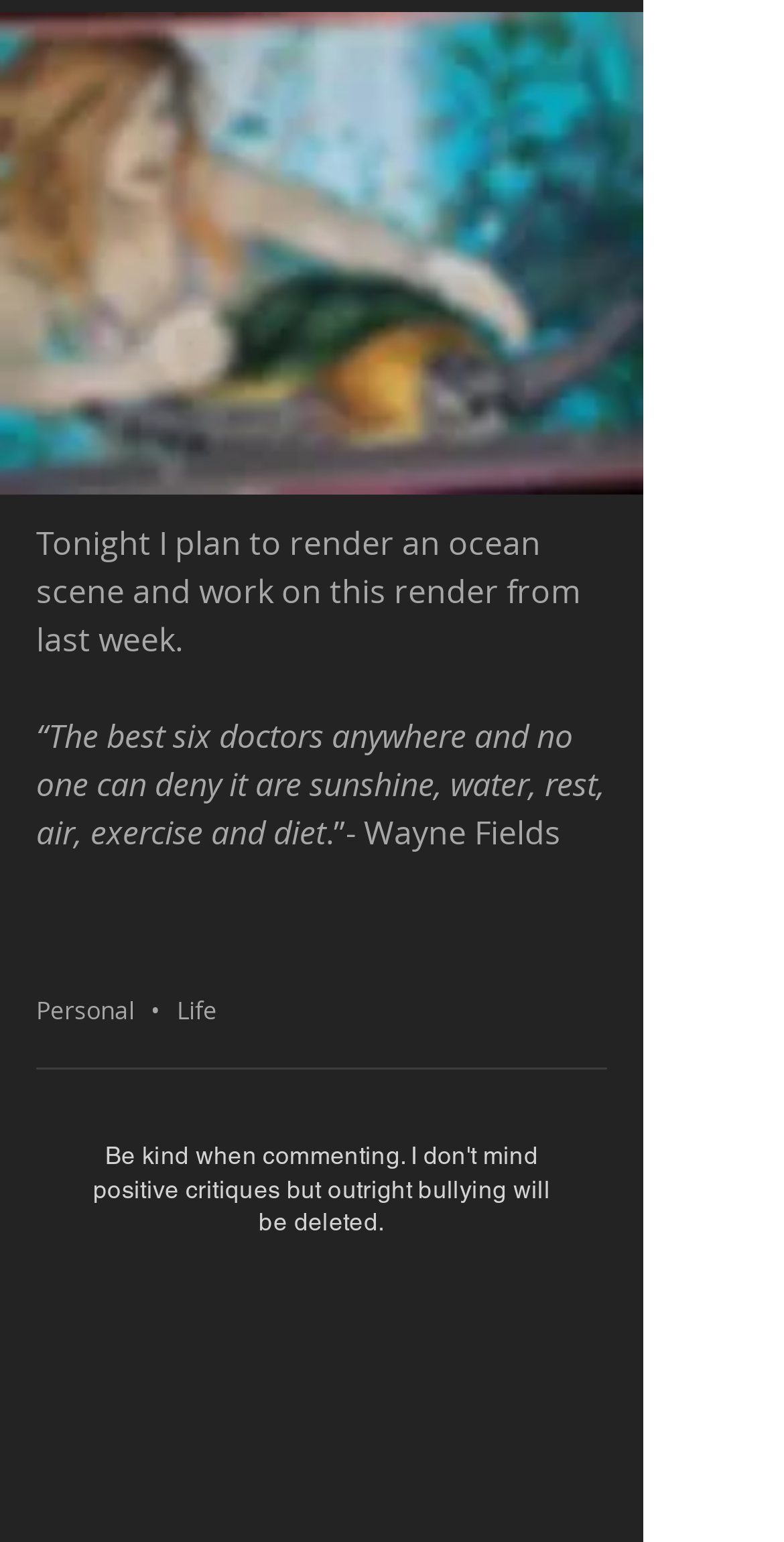How many categories are listed?
Based on the visual details in the image, please answer the question thoroughly.

The links 'Personal' and 'Life' are listed, separated by a bullet point, indicating two categories.